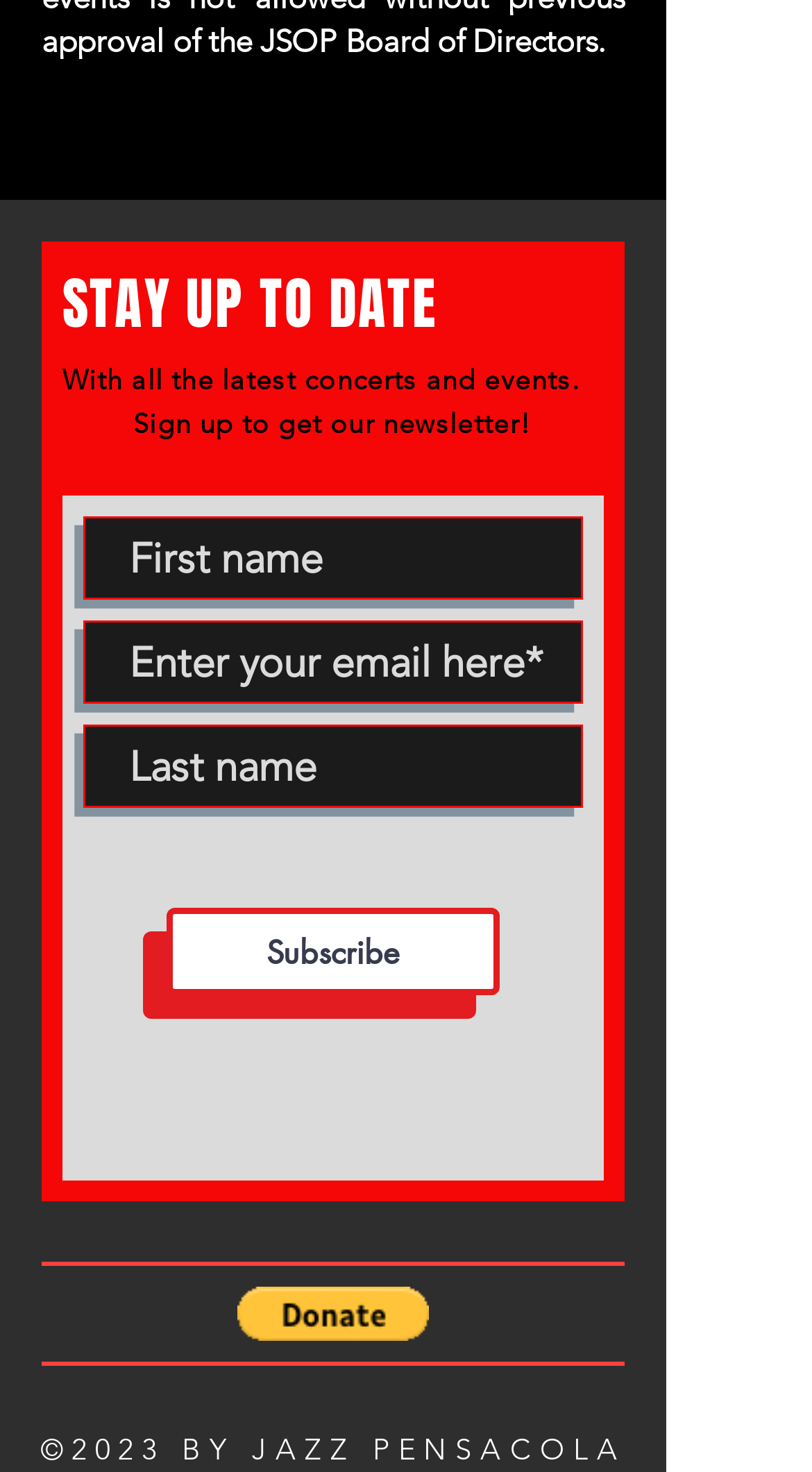What alternative method is provided for donation?
Provide an in-depth answer to the question, covering all aspects.

The button 'Donate via PayPal' provides an alternative method for making a donation, in addition to any other methods that may be available on the page.